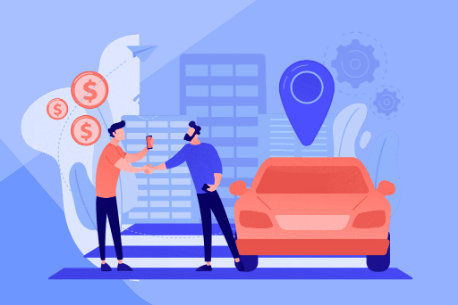Provide a thorough description of the contents of the image.

The image depicts a vibrant and modern illustration of a vehicle transportation scenario. Two individuals are engaging in a handshake, symbolizing a business transaction or agreement, likely related to car transport services. One person is holding a smartphone, suggesting the use of technology in facilitating this process. 

In the background, stylized graphics of financial elements, such as dollar signs, emphasize the economic aspect of vehicle transportation, while a stylized cityscape adds context, indicating urban logistics. A prominent location marker icon hints at navigation or service areas, reinforcing the theme of interstate vehicle transport. This visual encapsulates the concept of reliable and efficient car transportation across Australia, aligning with the services offered by Interstate Car Carriers.